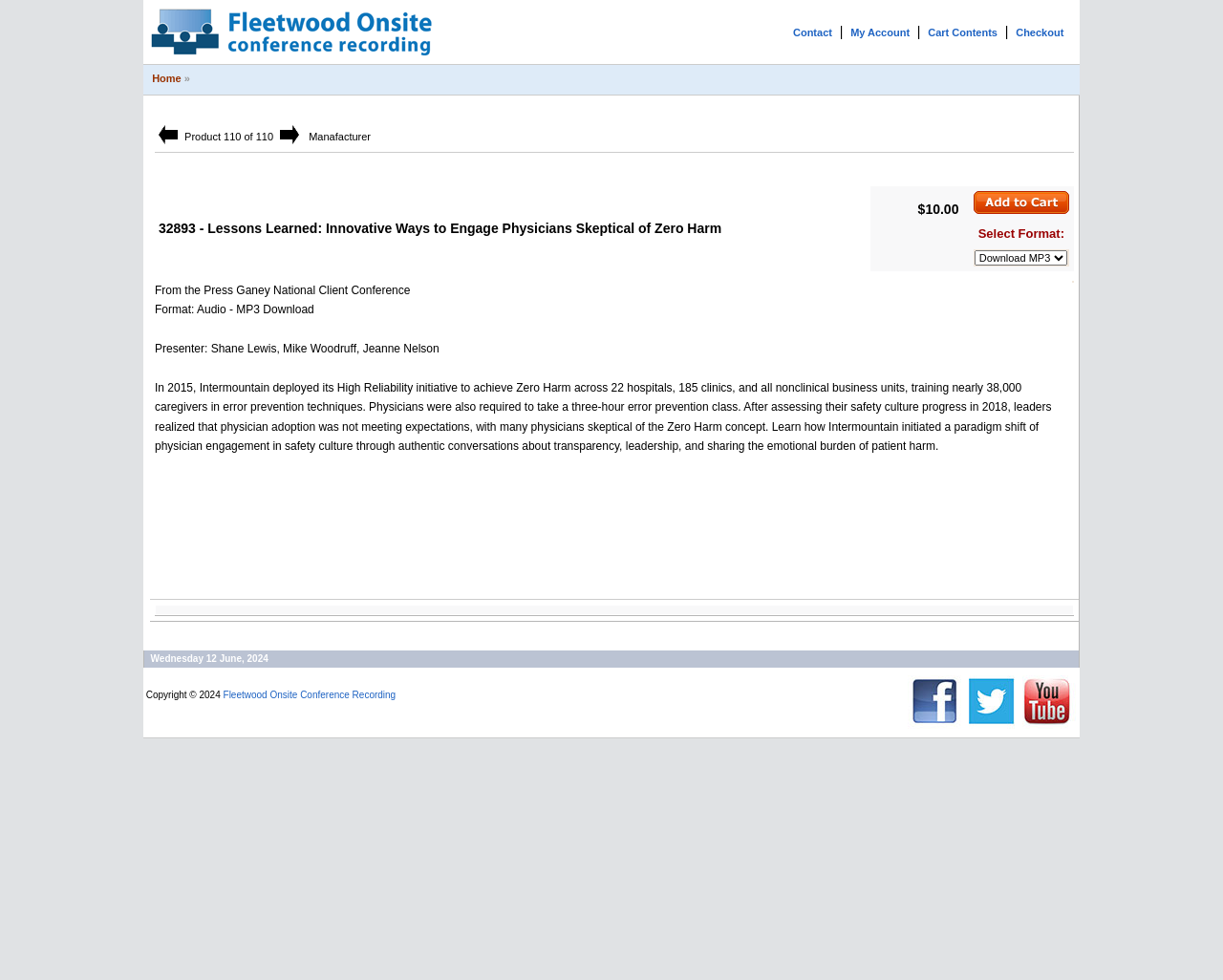What is the topic of the conference?
Please analyze the image and answer the question with as much detail as possible.

I found the answer by looking at the product description section, where it talks about 'Zero Harm concept' and how Intermountain initiated a paradigm shift of physician engagement in safety culture. This suggests that the topic of the conference is related to the Zero Harm concept.